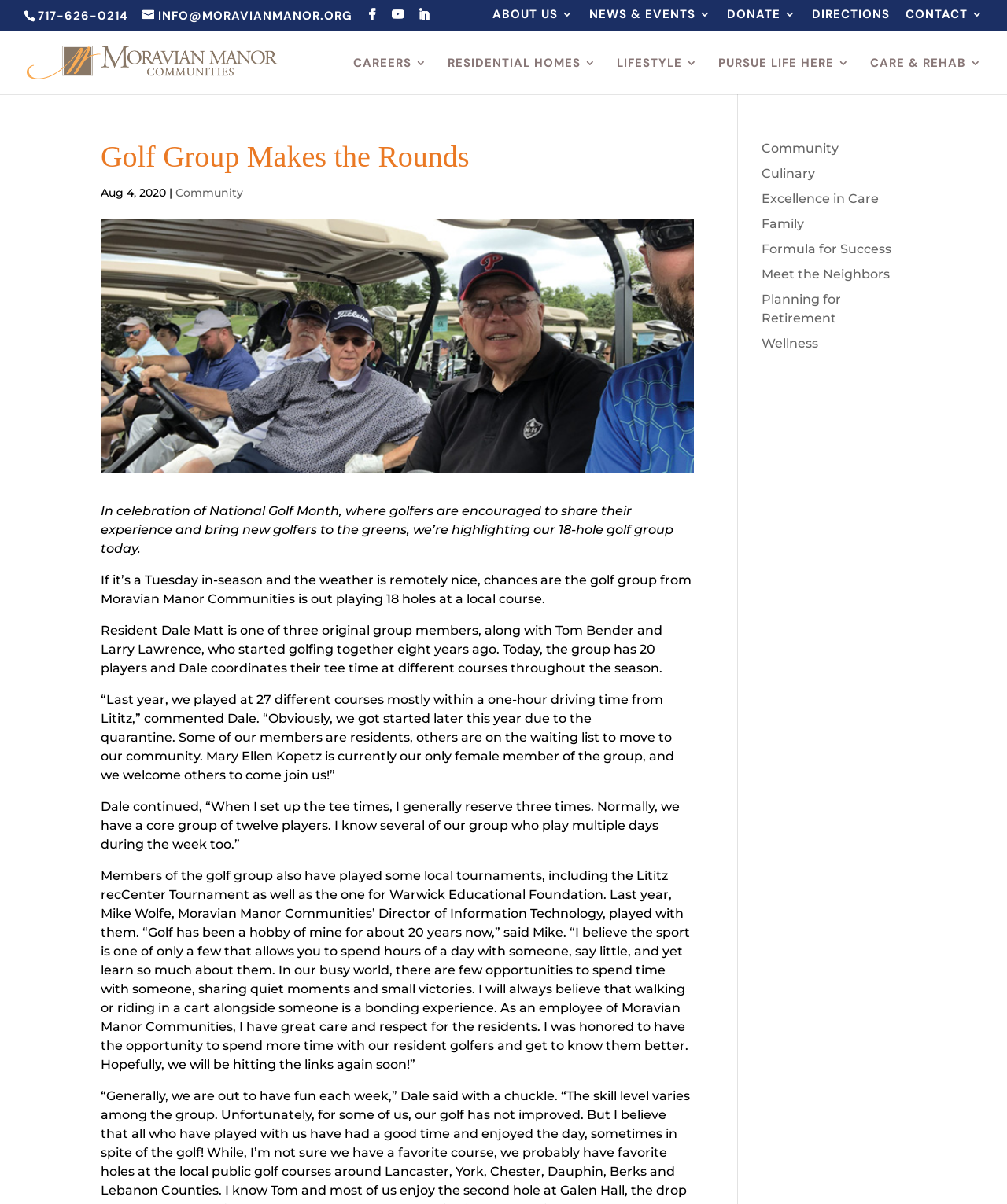Pinpoint the bounding box coordinates of the element to be clicked to execute the instruction: "Send an email to INFO@MORAVIANMANOR.ORG".

[0.141, 0.007, 0.35, 0.02]